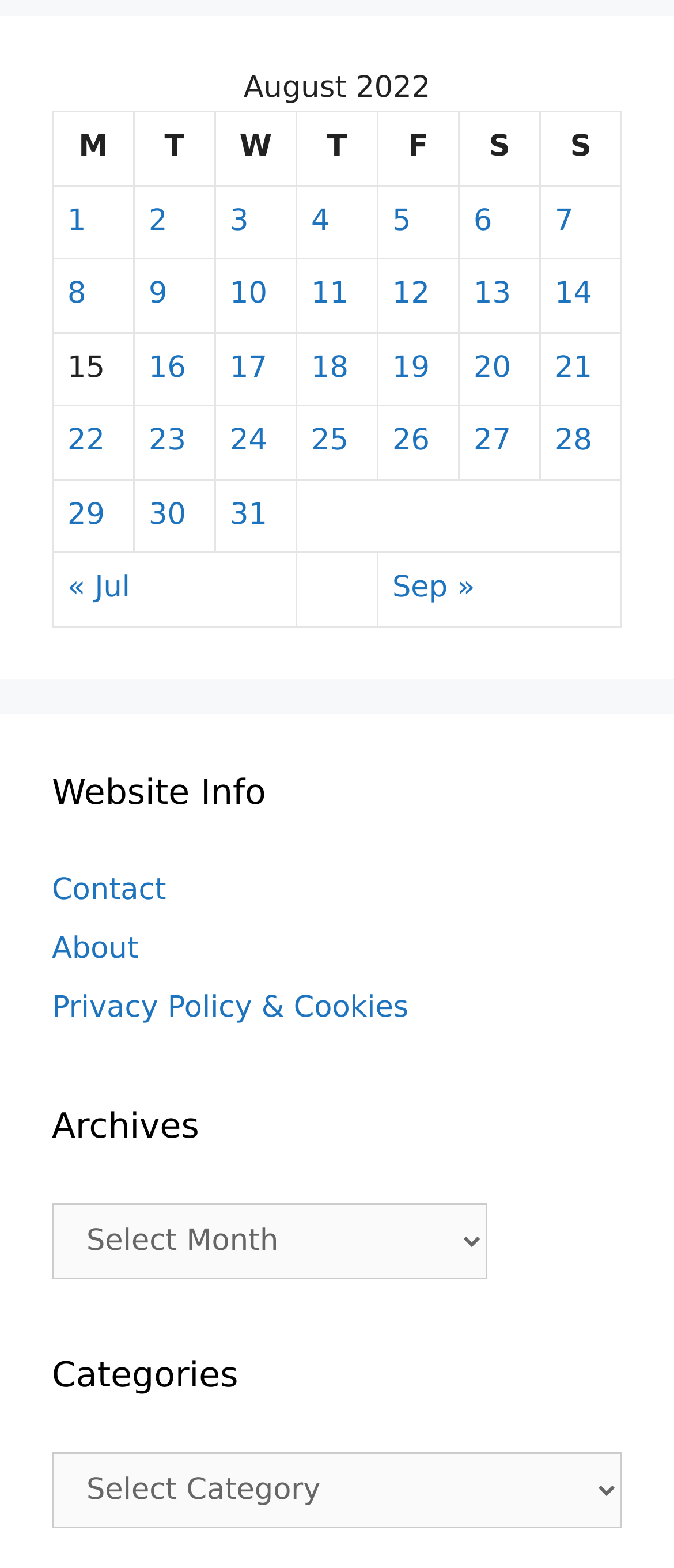Based on the provided description, "Privacy Policy & Cookies", find the bounding box of the corresponding UI element in the screenshot.

[0.077, 0.632, 0.606, 0.654]